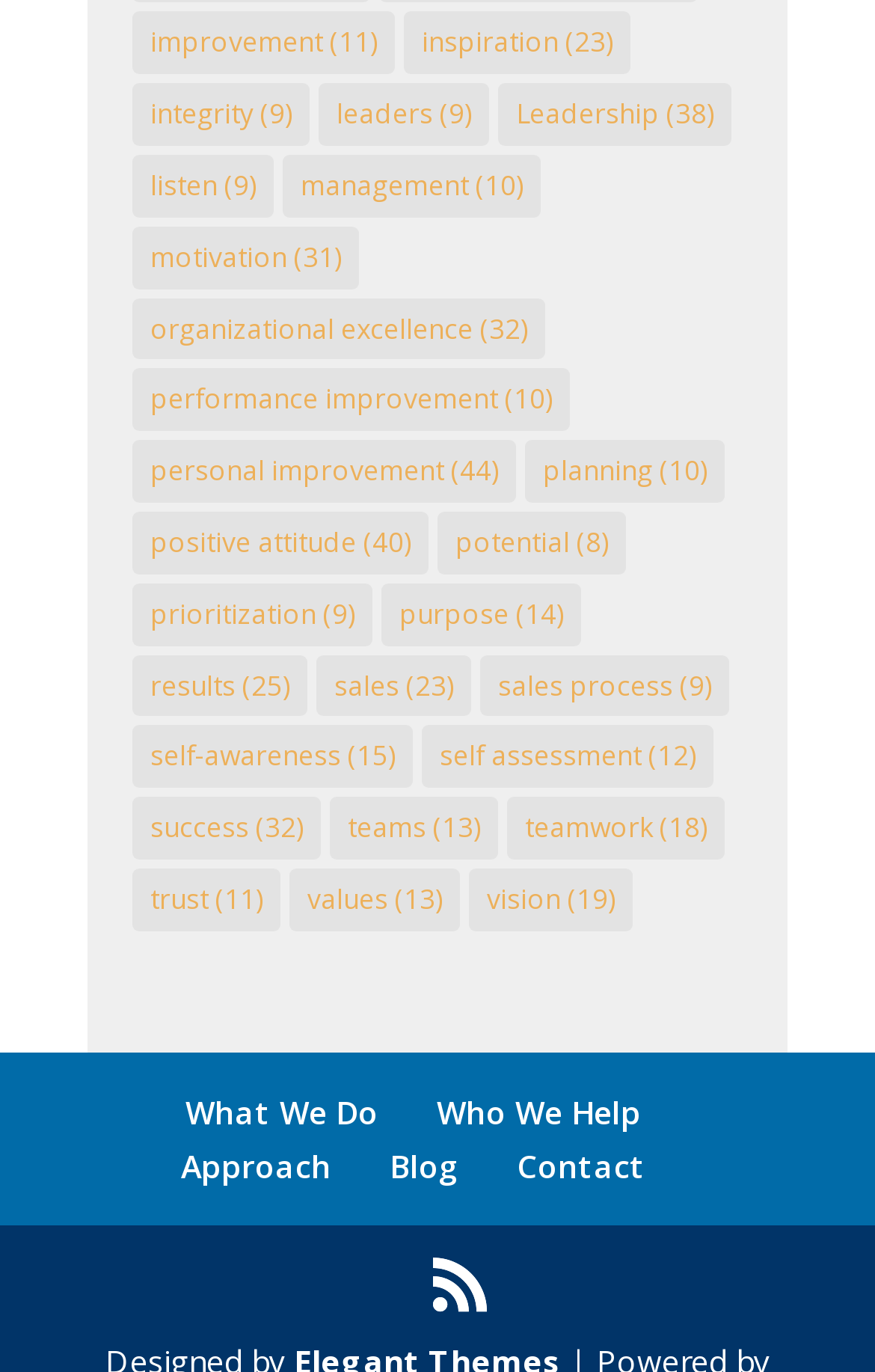Please determine the bounding box coordinates of the element's region to click in order to carry out the following instruction: "explore motivation". The coordinates should be four float numbers between 0 and 1, i.e., [left, top, right, bottom].

[0.151, 0.165, 0.41, 0.21]